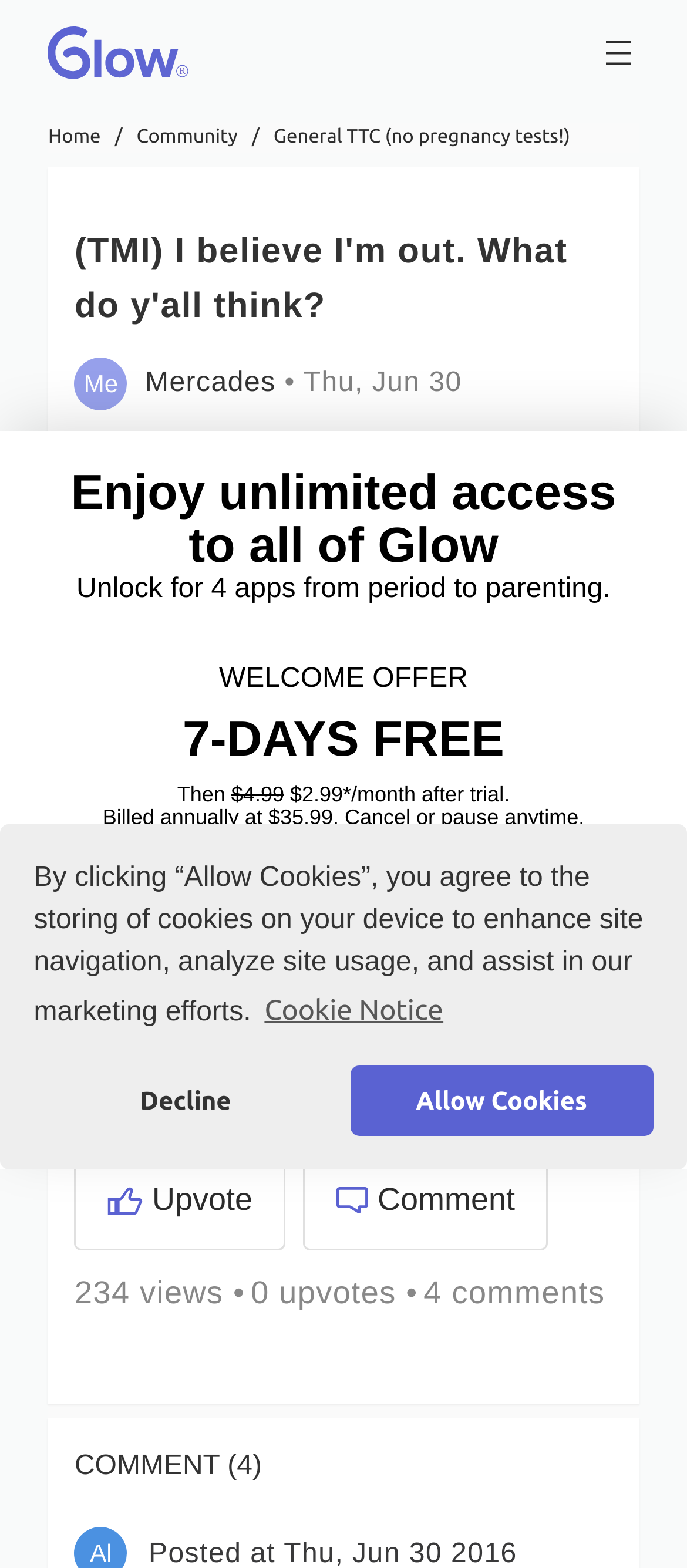Please determine the bounding box coordinates, formatted as (top-left x, top-left y, bottom-right x, bottom-right y), with all values as floating point numbers between 0 and 1. Identify the bounding box of the region described as: Allow Cookies

[0.509, 0.68, 0.951, 0.724]